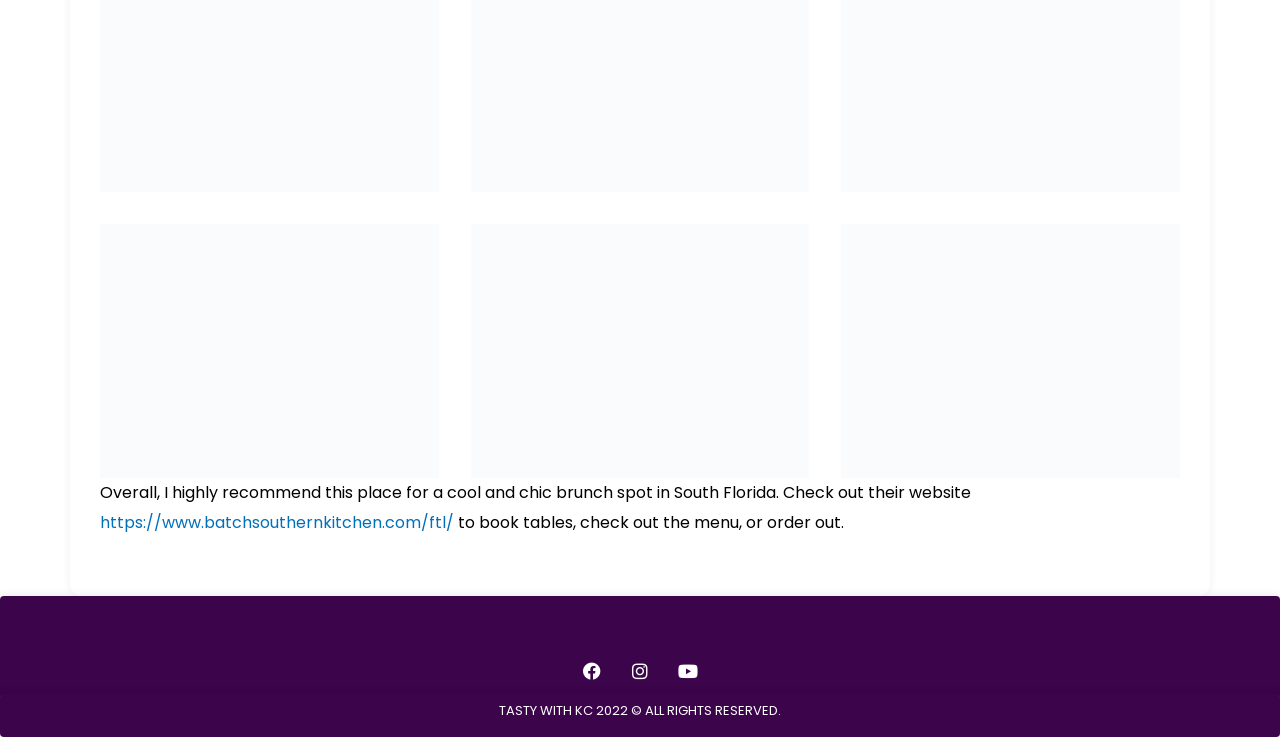Answer the following inquiry with a single word or phrase:
What is the name of the recommended brunch spot?

Batch Southern Kitchen